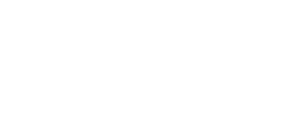Elaborate on the elements present in the image.

The image features the logo of the PLUGGED FESTIVAL, depicted in a bold, modern design. Its sleek appearance suggests a focus on innovation and creativity, reflecting the vibrant atmosphere typically associated with music and arts festivals. The logo serves as a key visual element on the festival's webpage, emphasizing its branding and identity. The context surrounding the logo indicates that this is part of the website for the PLUGGED FESTIVAL, which is currently displaying a "Page Not Found" message, suggesting that users may be seeking information about the festival's events or features.